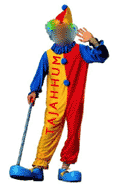Outline with detail what the image portrays.

The image depicts a colorful clown in a playful and engaging pose, waving cheerfully. Dressed in a vibrant outfit featuring alternating red and yellow sections, the clown's costume is adorned with blue pom-poms that add an extra element of fun. Their oversized blue shoes enhance the whimsical appearance, while a multicolored wig and a concealed face create an air of mystery. The word "TAJAHHUM" is emblazoned down the front of the clown's outfit, possibly referencing a theme or concept relevant to the context of the surrounding text. This joyful character embodies the spirit of entertainment and humor, making the viewer smile while potentially representing broader themes of illusion and perception.